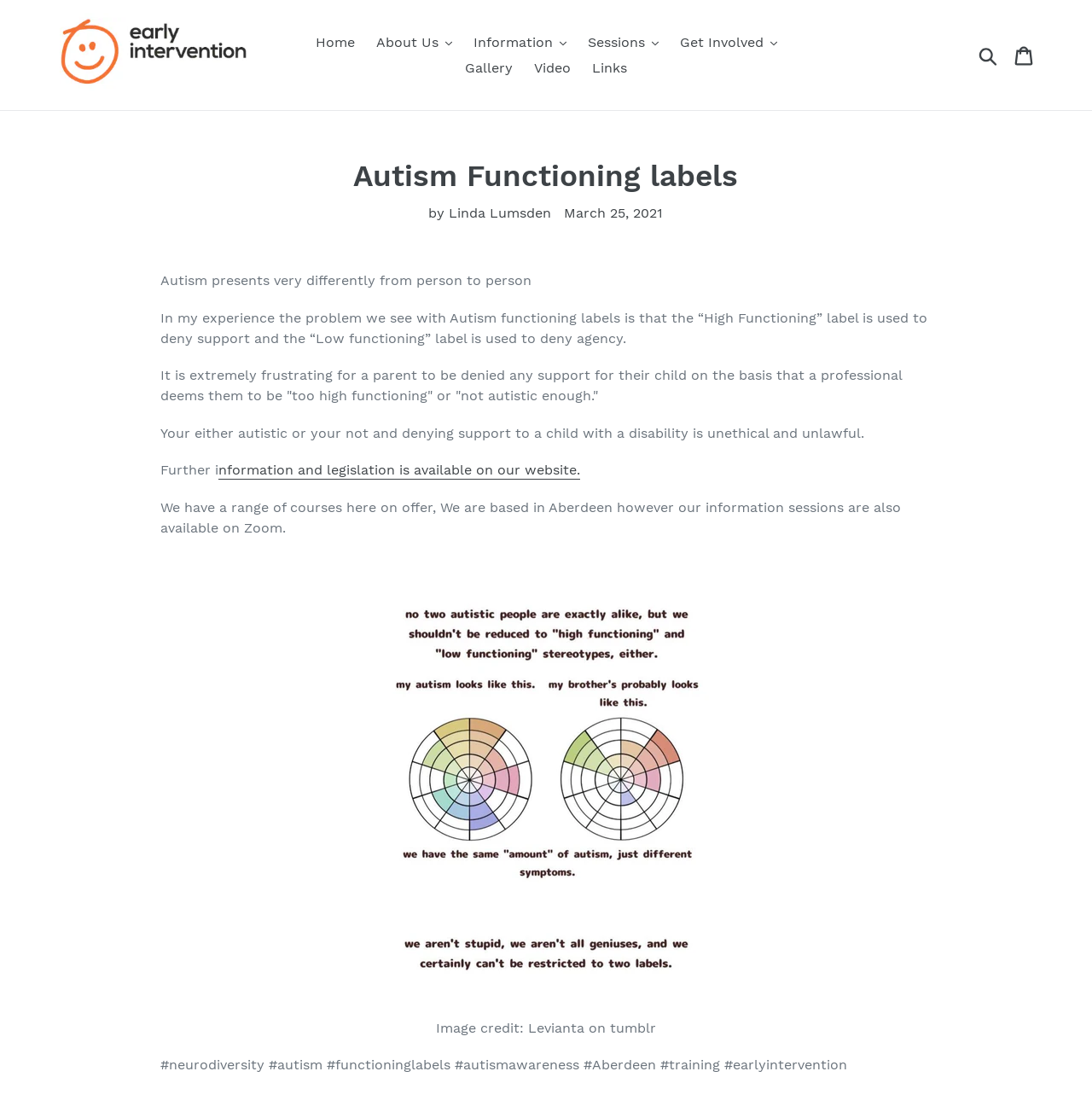Locate the primary heading on the webpage and return its text.

Autism Functioning labels